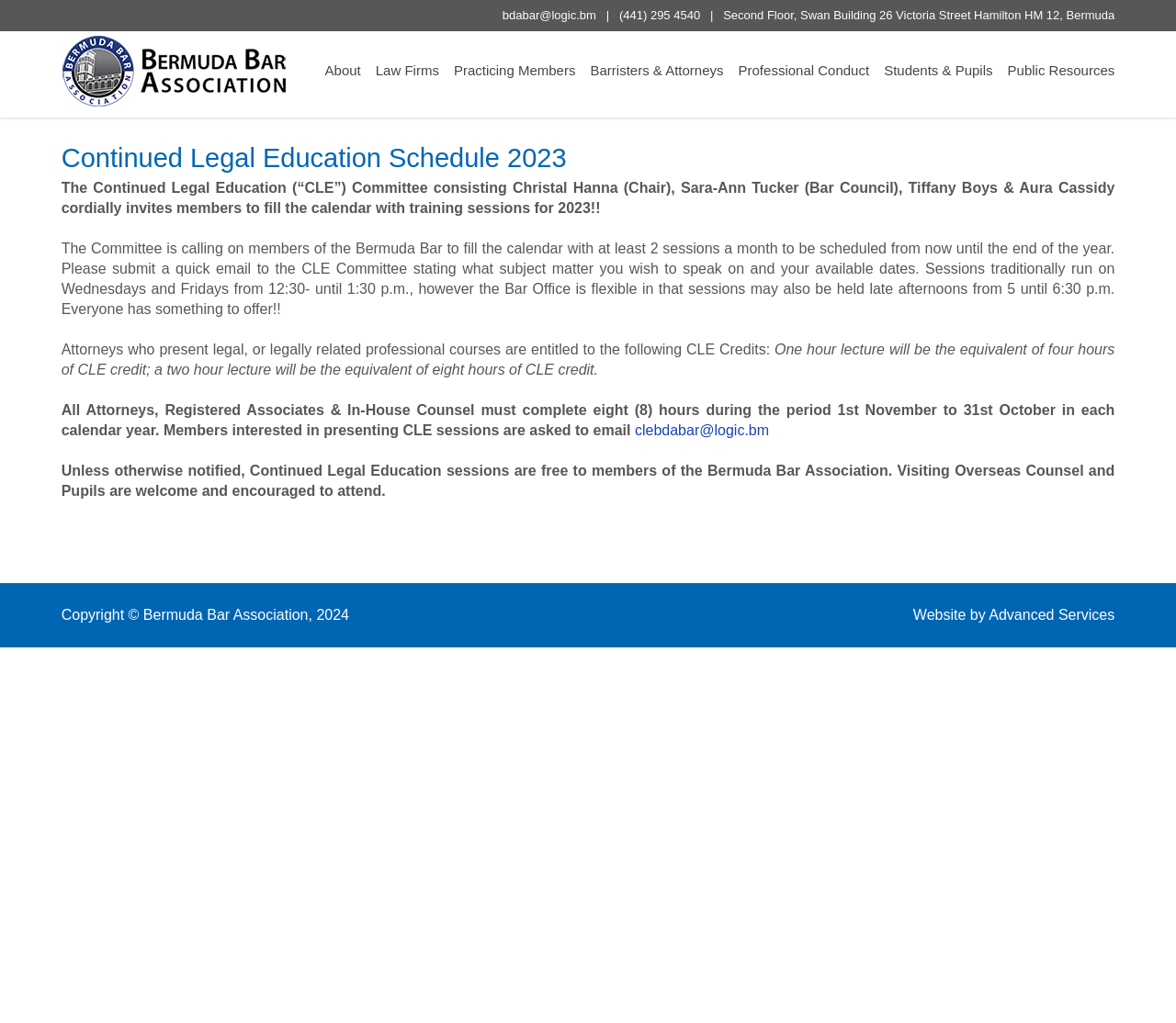Provide a one-word or brief phrase answer to the question:
What is the location of the Bar Office?

Second Floor, Swan Building 26 Victoria Street Hamilton HM 12, Bermuda